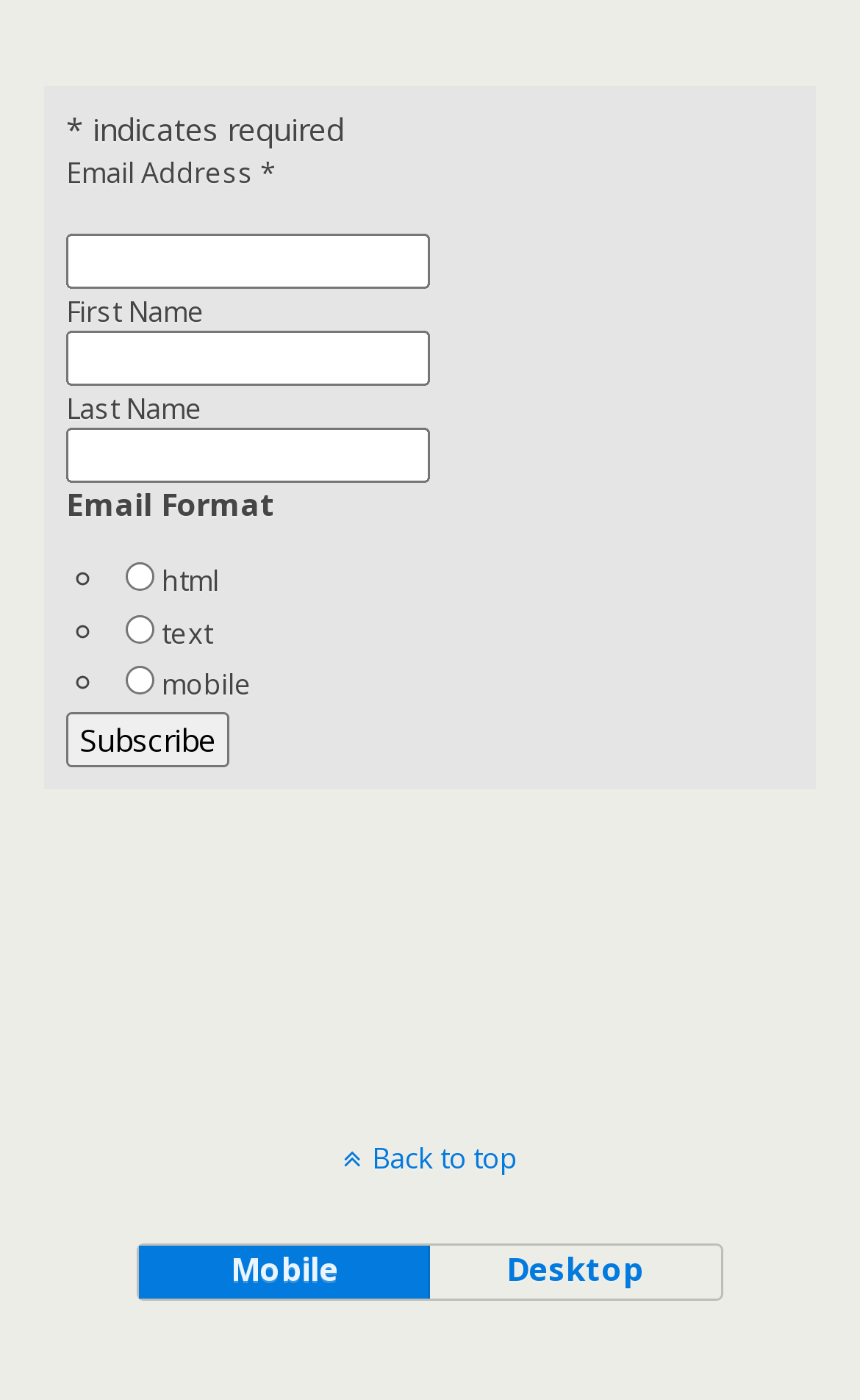Determine the bounding box coordinates in the format (top-left x, top-left y, bottom-right x, bottom-right y). Ensure all values are floating point numbers between 0 and 1. Identify the bounding box of the UI element described by: mobile

[0.163, 0.89, 0.5, 0.927]